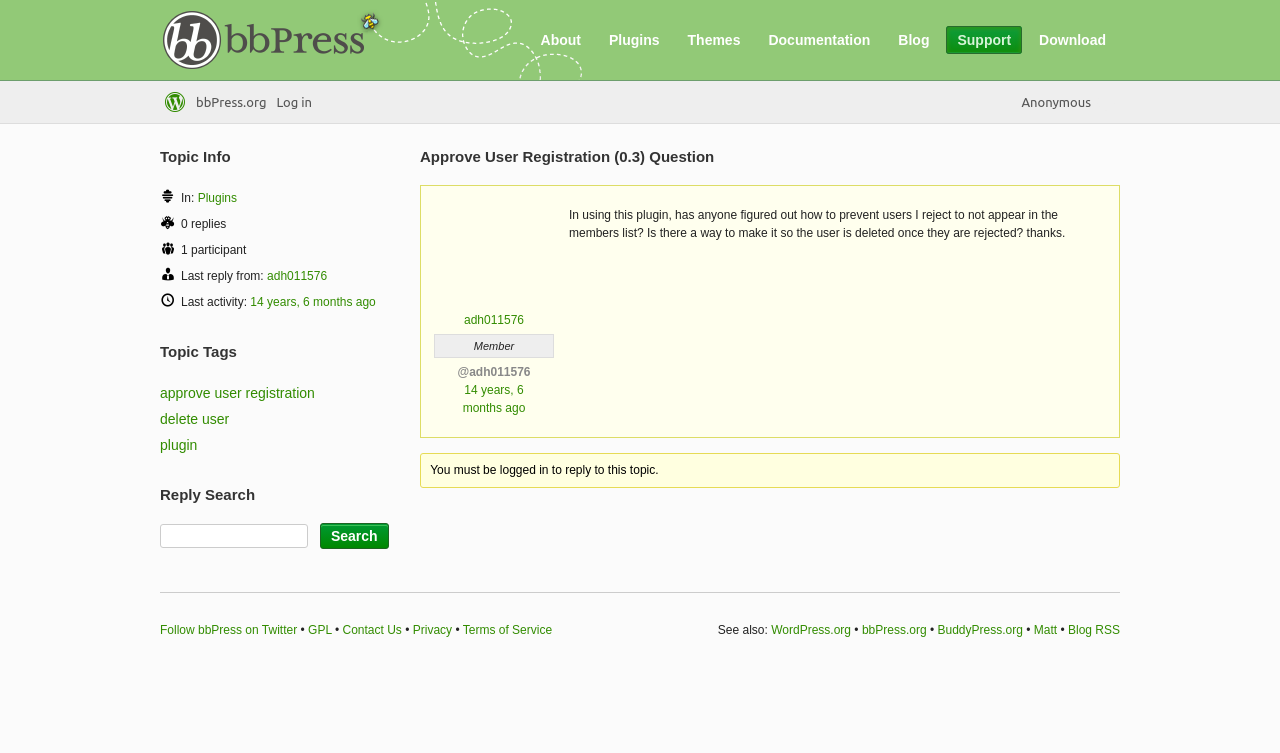Use one word or a short phrase to answer the question provided: 
What is the purpose of the search box?

Reply Search